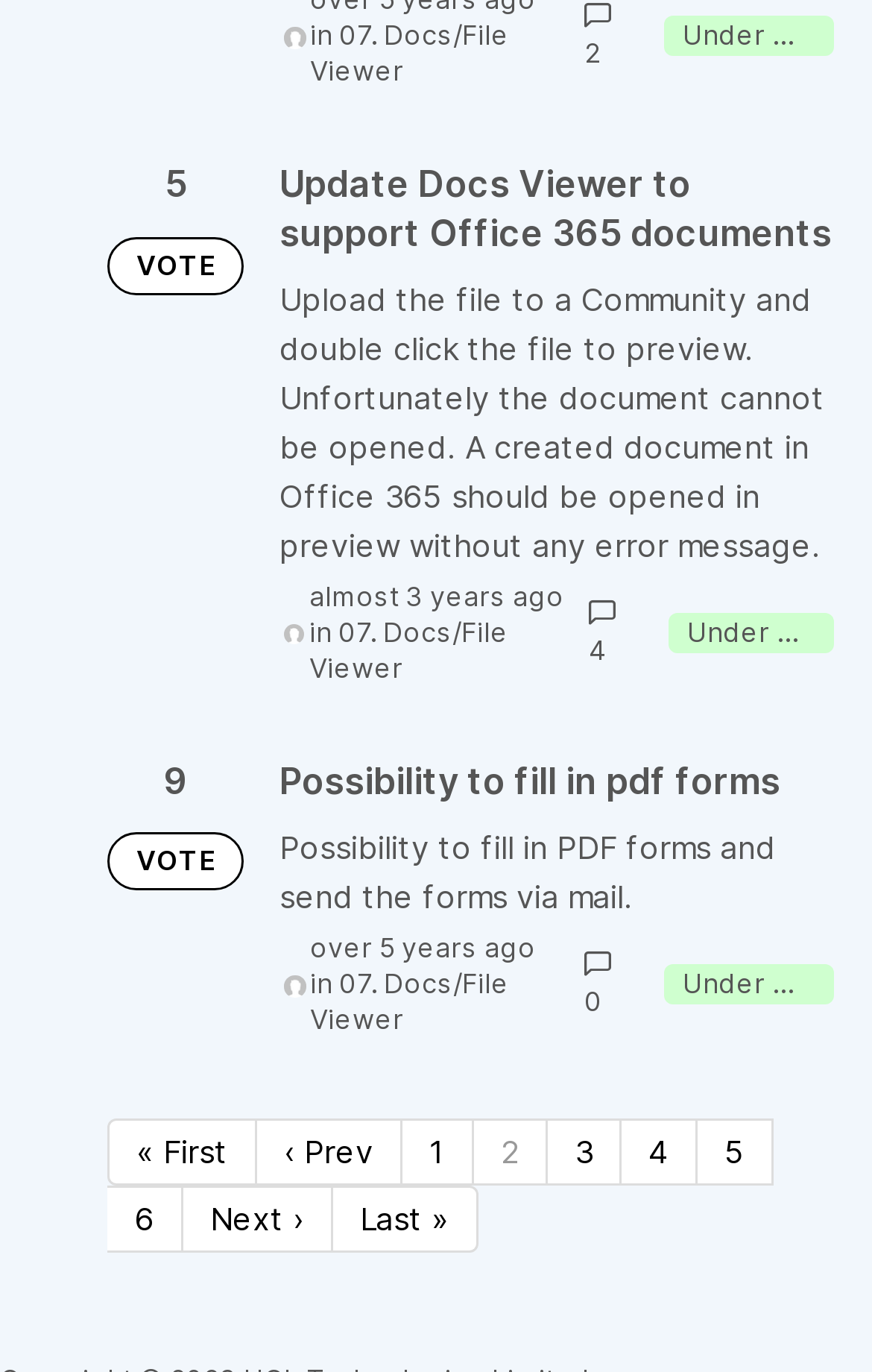What is the status of the second suggestion?
Please give a detailed and thorough answer to the question, covering all relevant points.

The second suggestion is 'Possibility to fill in pdf forms' and its status is 'Under Consideration', which is indicated by the 'Under Consideration' text in the second table row.